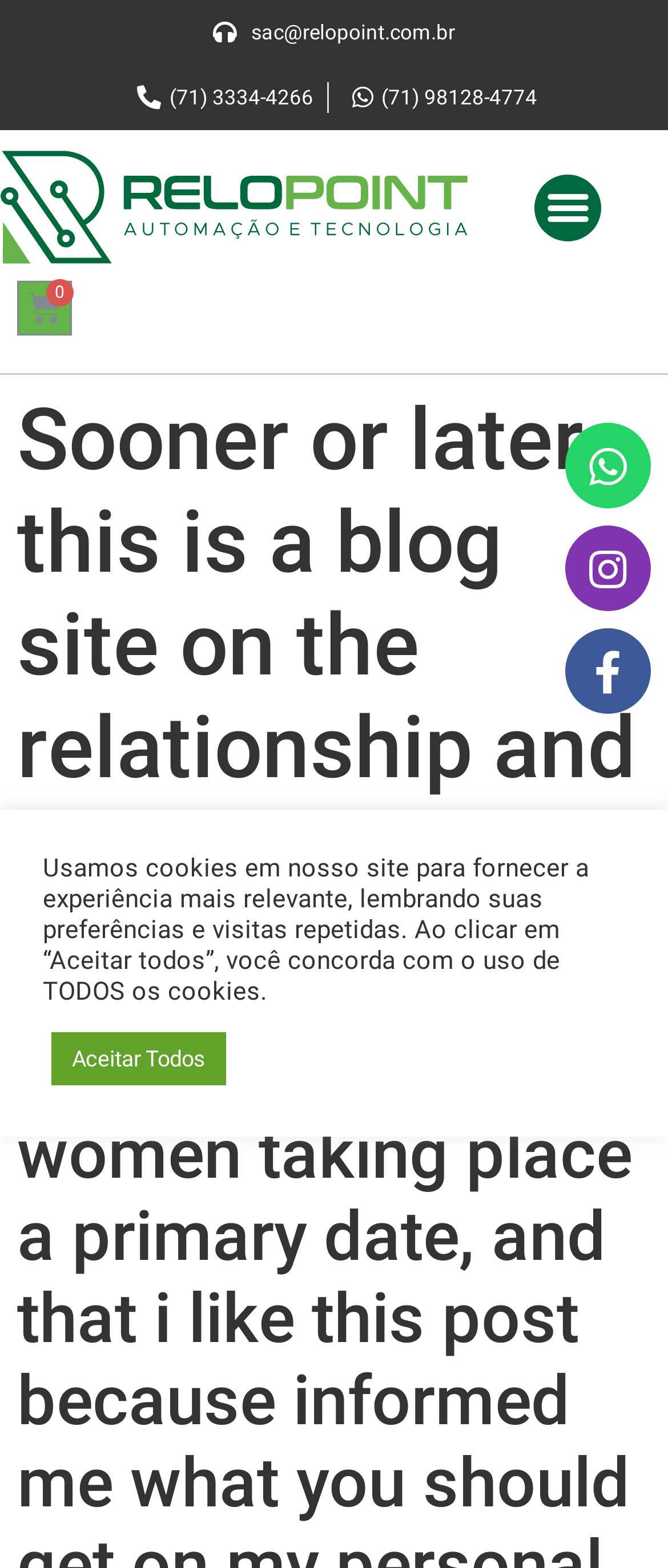Please answer the following question using a single word or phrase: 
What is the purpose of the button 'Aceitar Todos'?

To accept all cookies